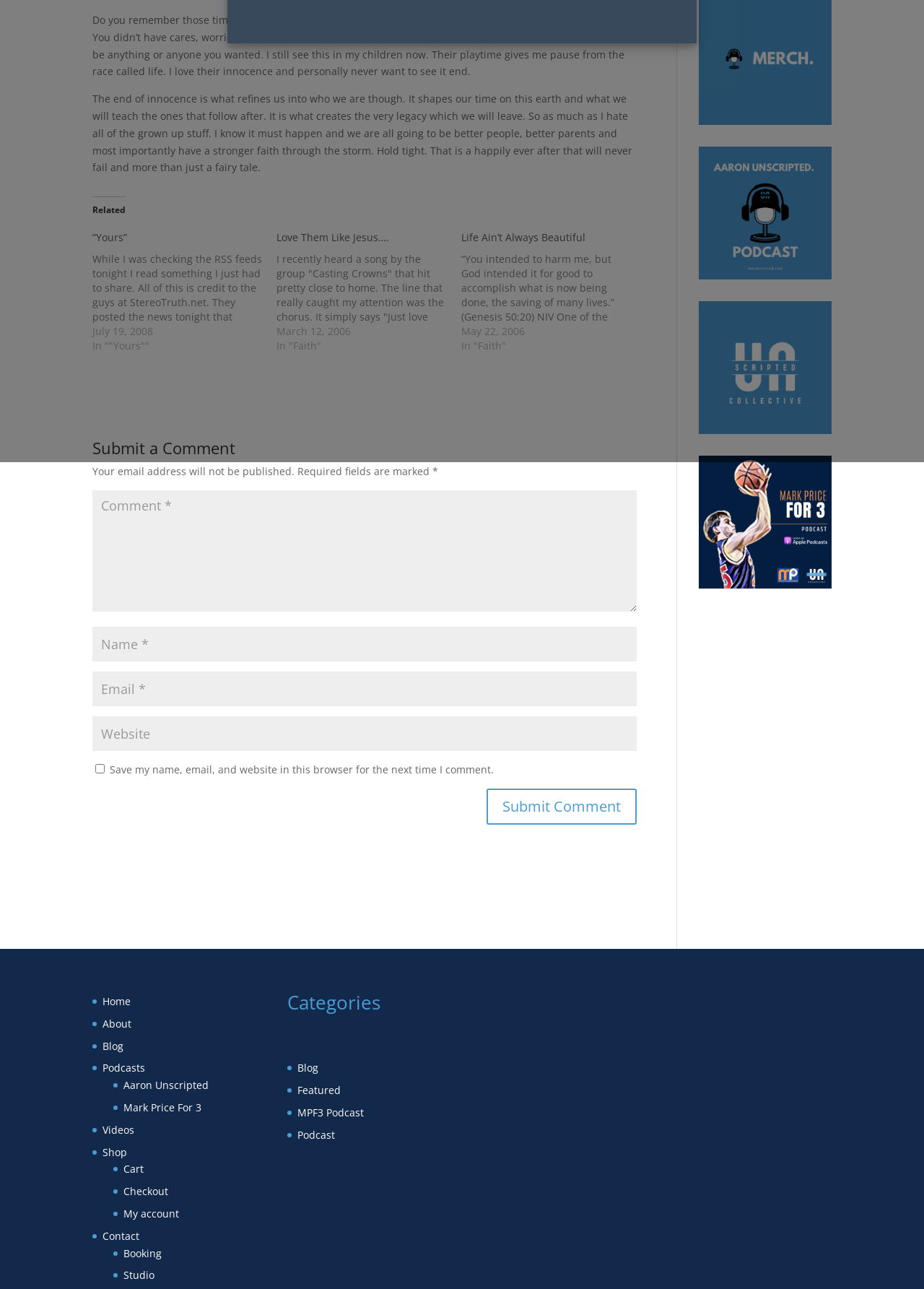Provide the bounding box coordinates of the HTML element described by the text: "Blog".

[0.322, 0.823, 0.345, 0.834]